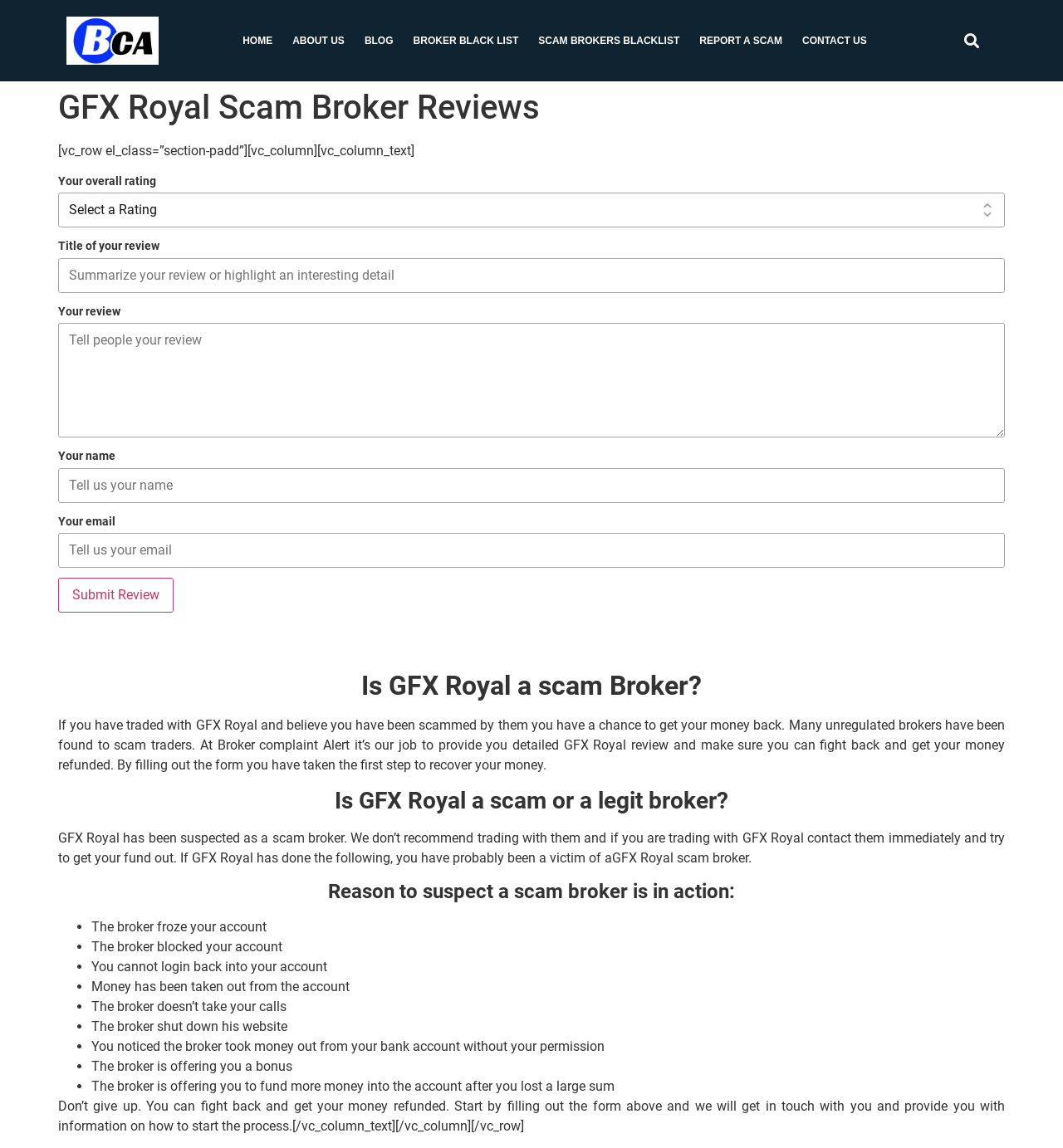Please extract the primary headline from the webpage.

GFX Royal Scam Broker Reviews